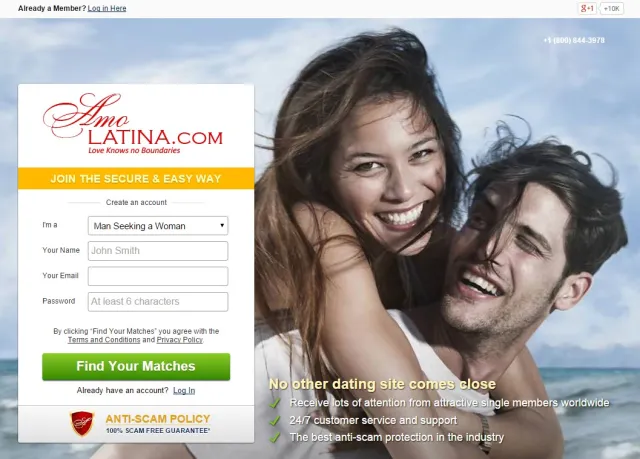Describe all the elements visible in the image meticulously.

The image features a vibrant and engaging scene from a dating website, showcasing the joy and connection between a couple. They are smiling widely while embracing each other, radiating happiness and warmth. In the background, the website's registration panel is prominently displayed, encouraging potential users to "Join the Secure & Easy Way" by creating an account. The interface includes fields for selecting gender preferences, entering names, and setting passwords, aimed at individuals looking to find meaningful relationships. Below, the tagline emphasizes the site's global reach and commitment to user safety with features like anti-scam protection. Overall, the composition conveys a sense of community and excitement for those seeking companionship.